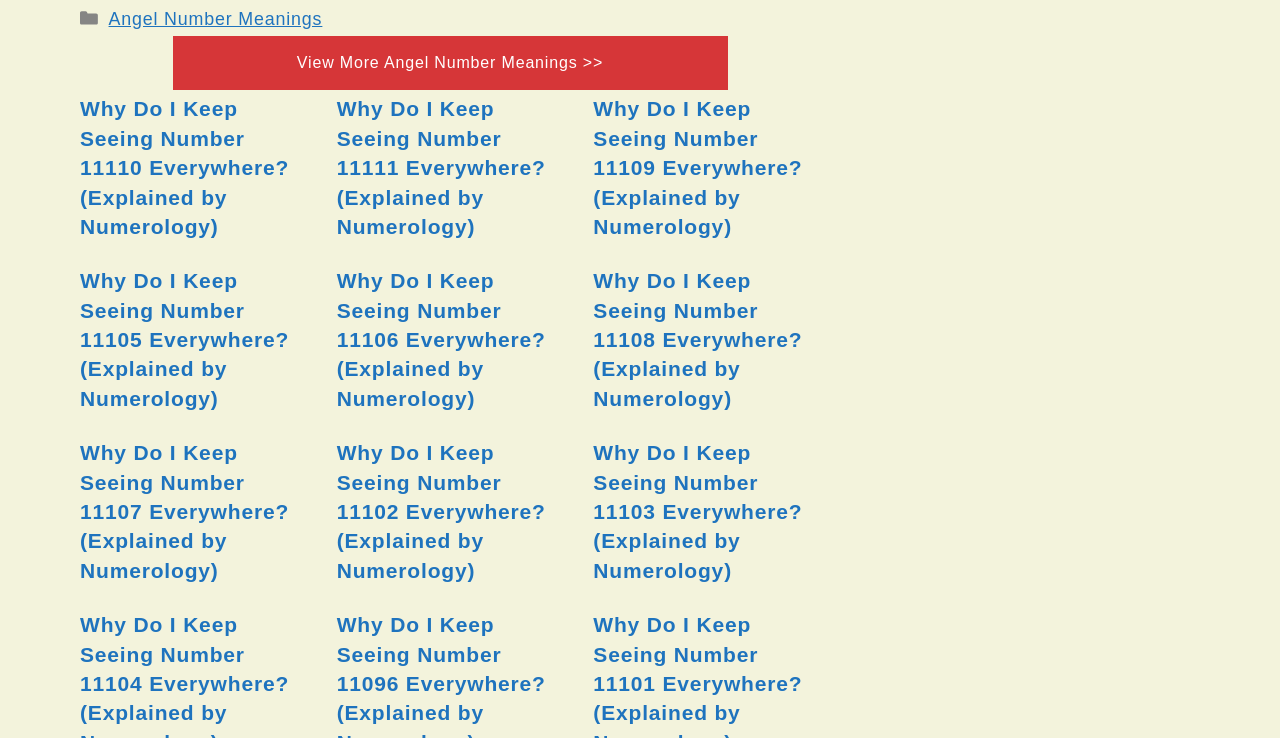Is there a button on the page?
Please provide a single word or phrase based on the screenshot.

Yes